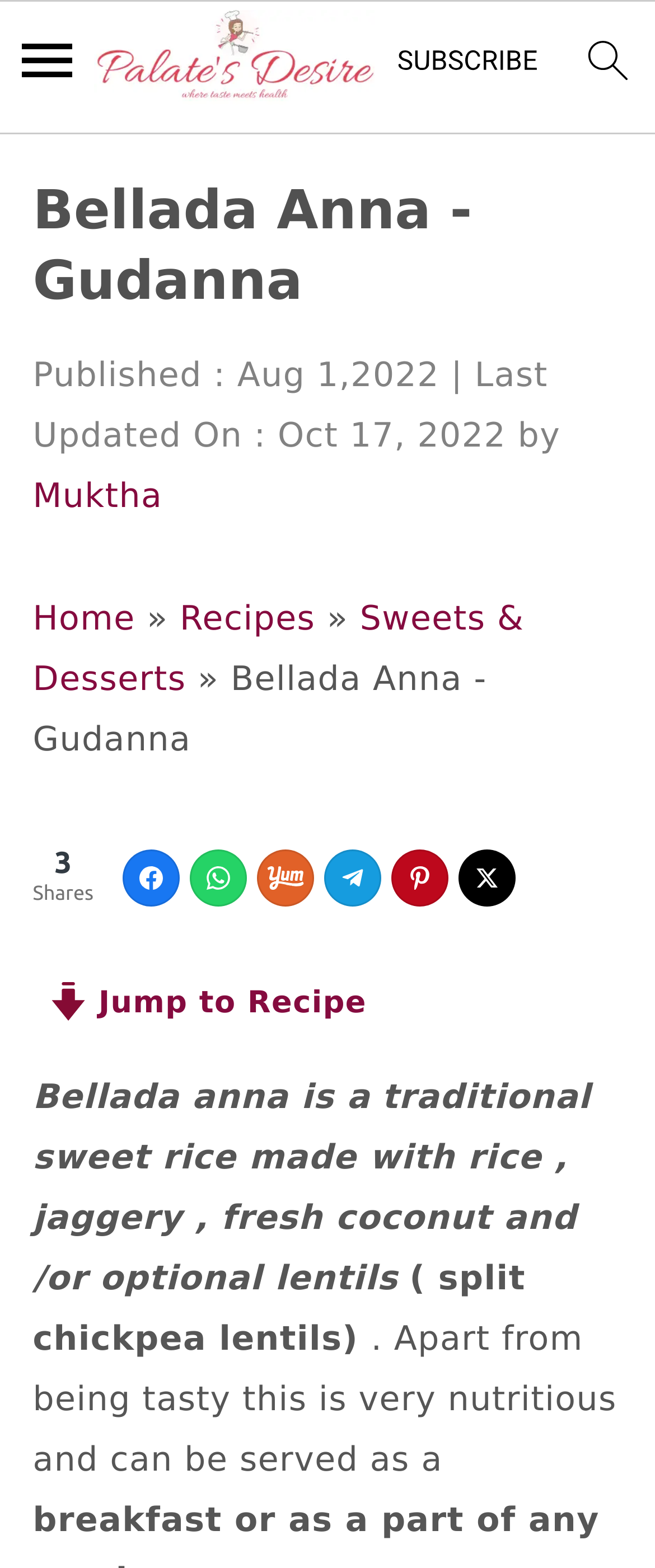Using the information shown in the image, answer the question with as much detail as possible: What is the name of the traditional Karnataka sweet rice?

The name of the traditional Karnataka sweet rice can be found in the header section of the webpage, where it is written as 'Bellada Anna - Gudanna'.